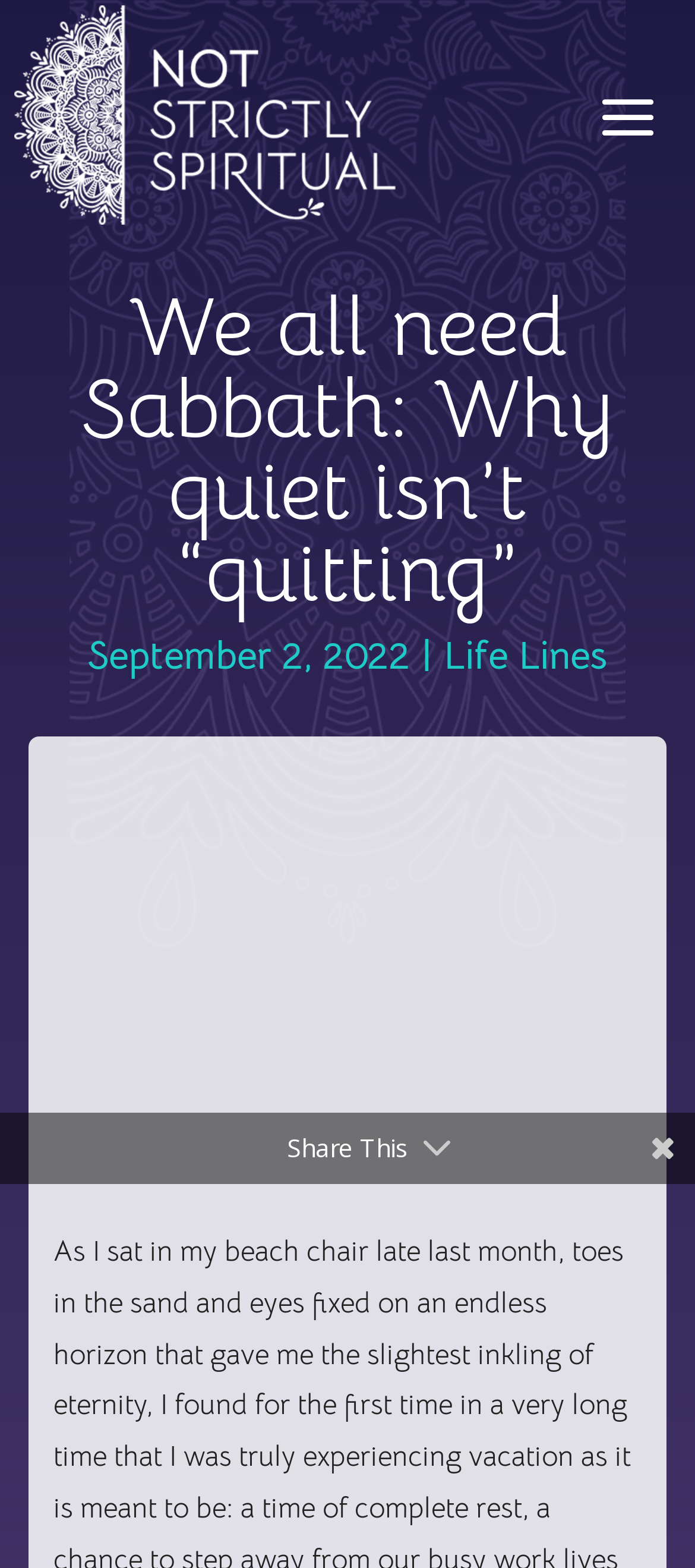Explain the webpage's layout and main content in detail.

The webpage is an article titled "We all need Sabbath: Why quiet isn’t 'quitting'" from the website "Not Strictly Spiritual". At the top left corner, there is a logo of the website, which is a clickable link. Below the logo, the title of the article is prominently displayed as a heading. 

To the right of the title, there is a date "September 2, 2022" followed by a vertical line and a link to "Life Lines". 

The main content of the article is accompanied by a large image that takes up most of the page, spanning from the top to the middle of the page. 

At the bottom of the page, there is a call-to-action "Share This" button.